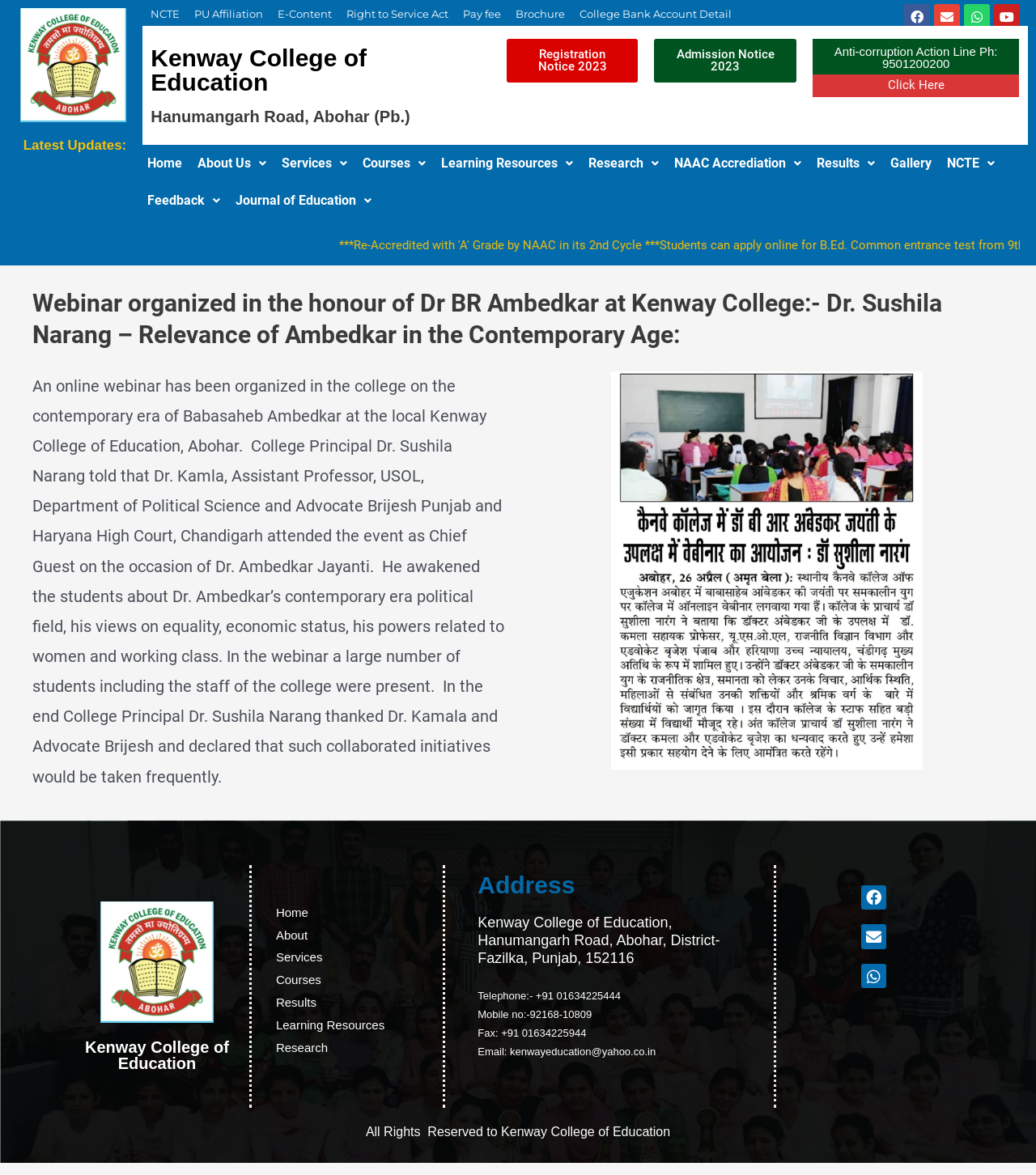Please locate the UI element described by "College Bank Account Detail" and provide its bounding box coordinates.

[0.56, 0.003, 0.706, 0.02]